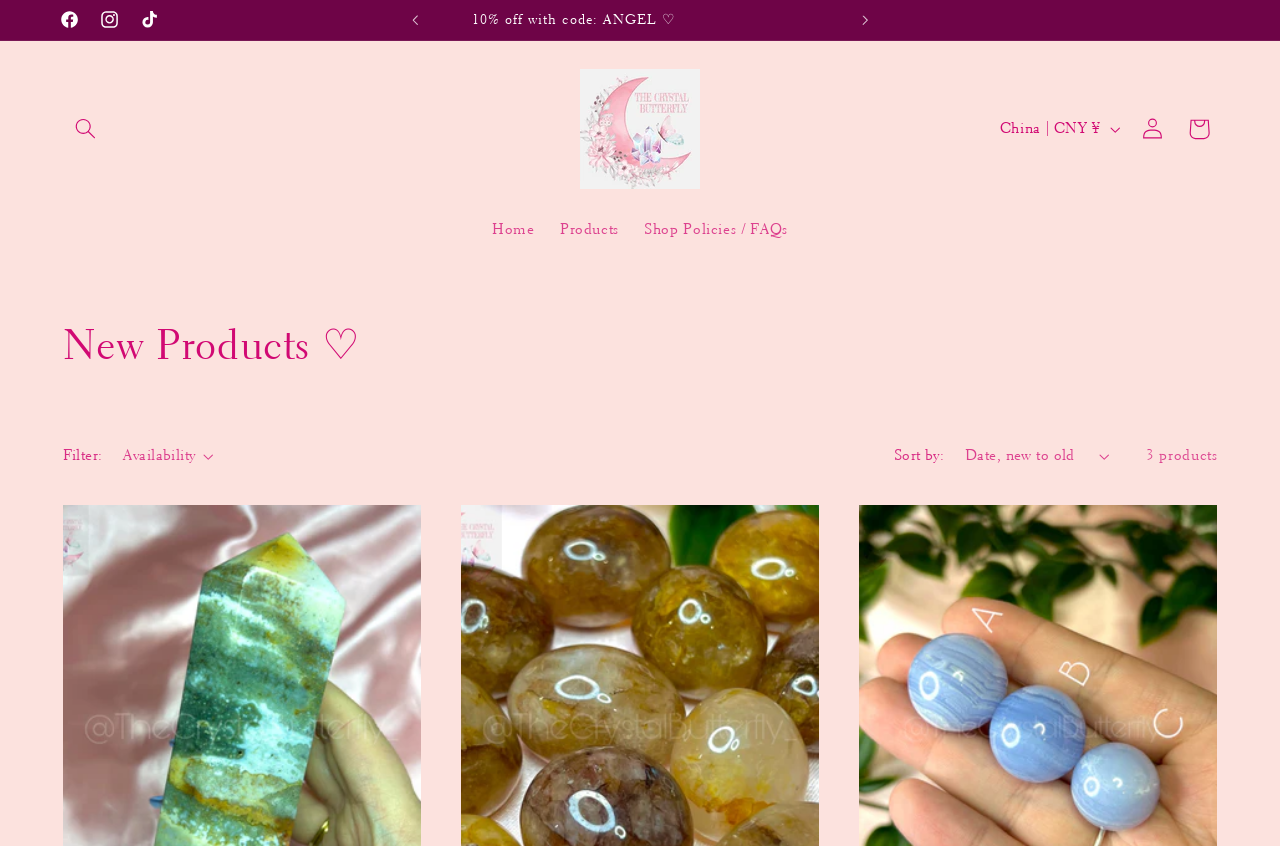Locate the bounding box coordinates of the element to click to perform the following action: 'View The Crystal Butterfly UK's Facebook page'. The coordinates should be given as four float values between 0 and 1, in the form of [left, top, right, bottom].

[0.039, 0.0, 0.07, 0.047]